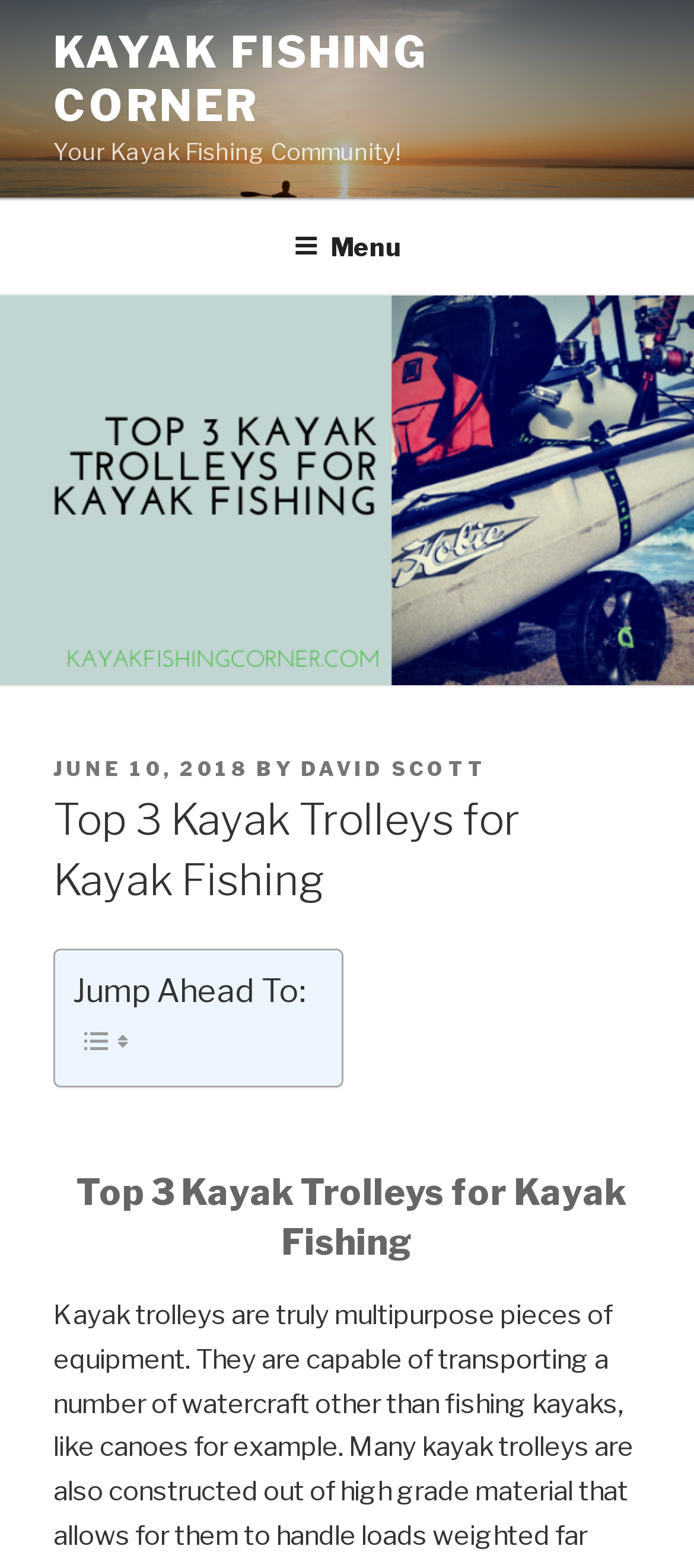What is the name of the kayak fishing community?
Please elaborate on the answer to the question with detailed information.

The name of the kayak fishing community can be found at the top of the webpage, where it says 'KAYAK FISHING CORNER' in a link element.